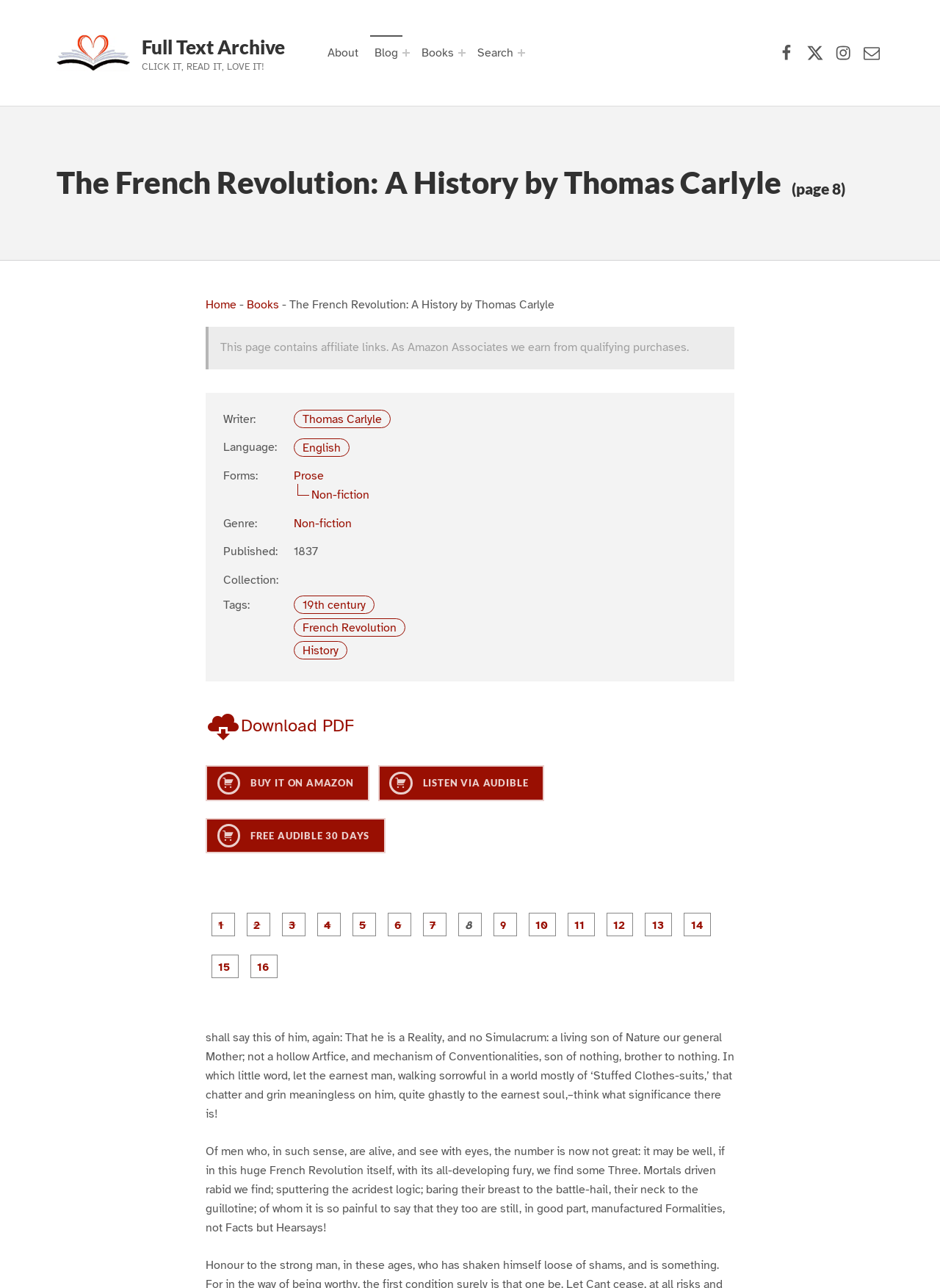Find the bounding box coordinates of the element's region that should be clicked in order to follow the given instruction: "Go to page 1". The coordinates should consist of four float numbers between 0 and 1, i.e., [left, top, right, bottom].

[0.226, 0.71, 0.272, 0.779]